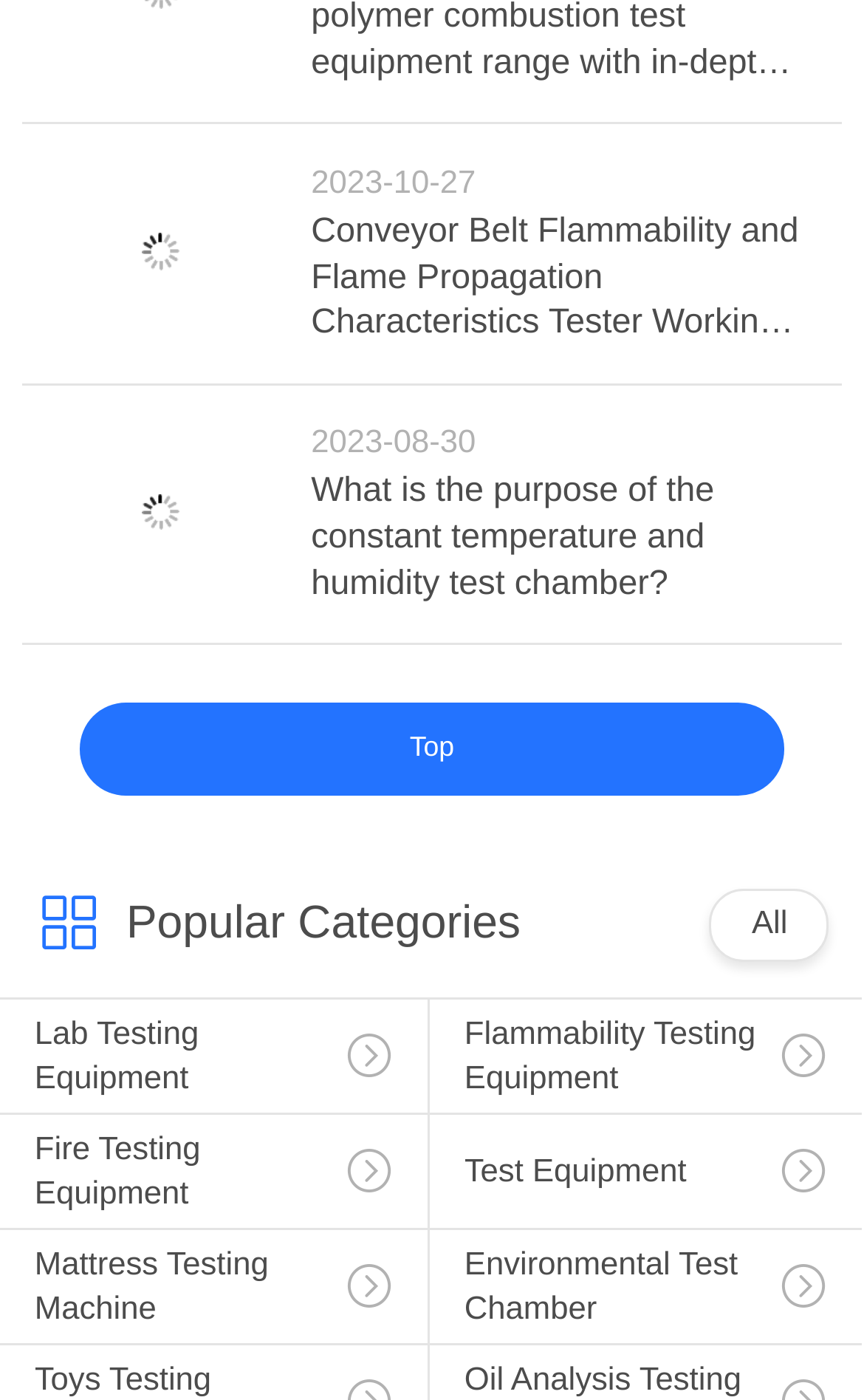Kindly respond to the following question with a single word or a brief phrase: 
What is the purpose of the links with icons?

To navigate to categories